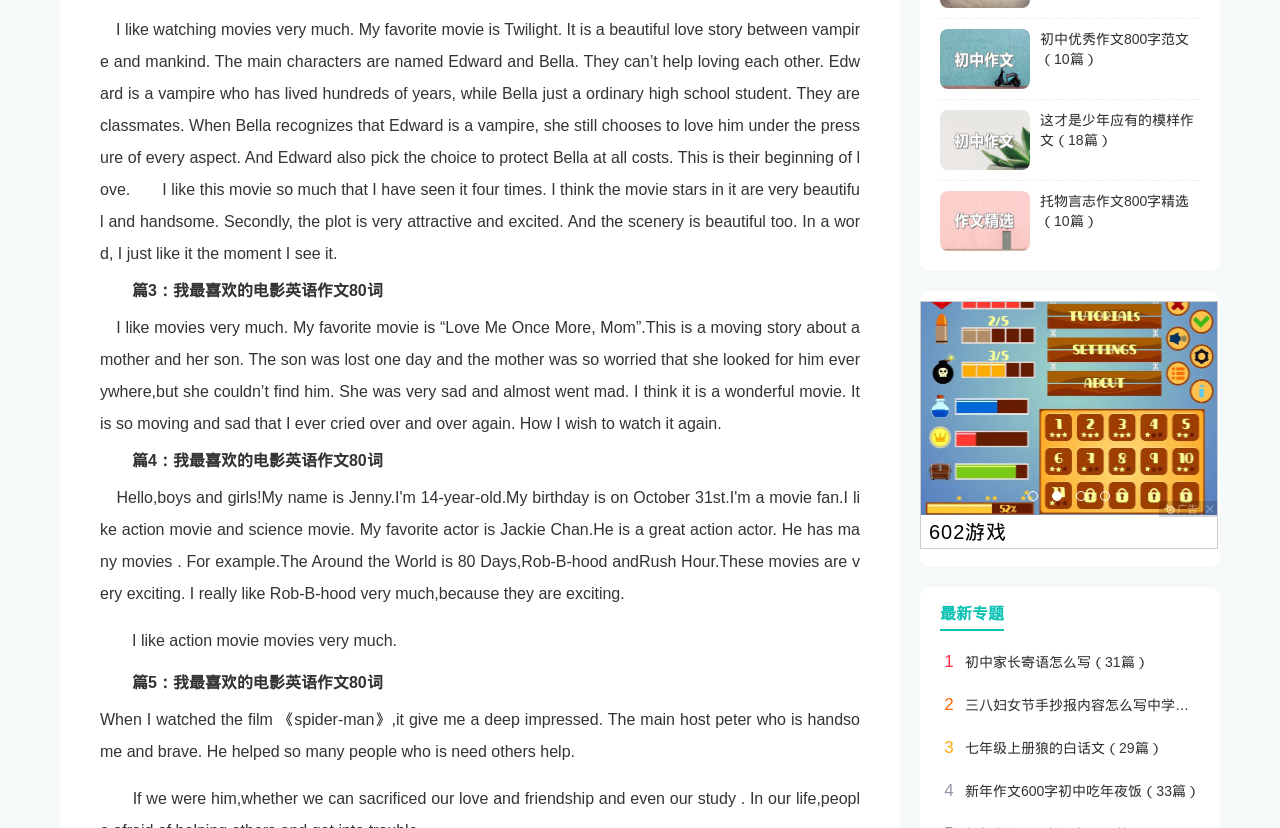For the given element description 初中家长寄语怎么写（31篇）, determine the bounding box coordinates of the UI element. The coordinates should follow the format (top-left x, top-left y, bottom-right x, bottom-right y) and be within the range of 0 to 1.

[0.734, 0.786, 0.938, 0.813]